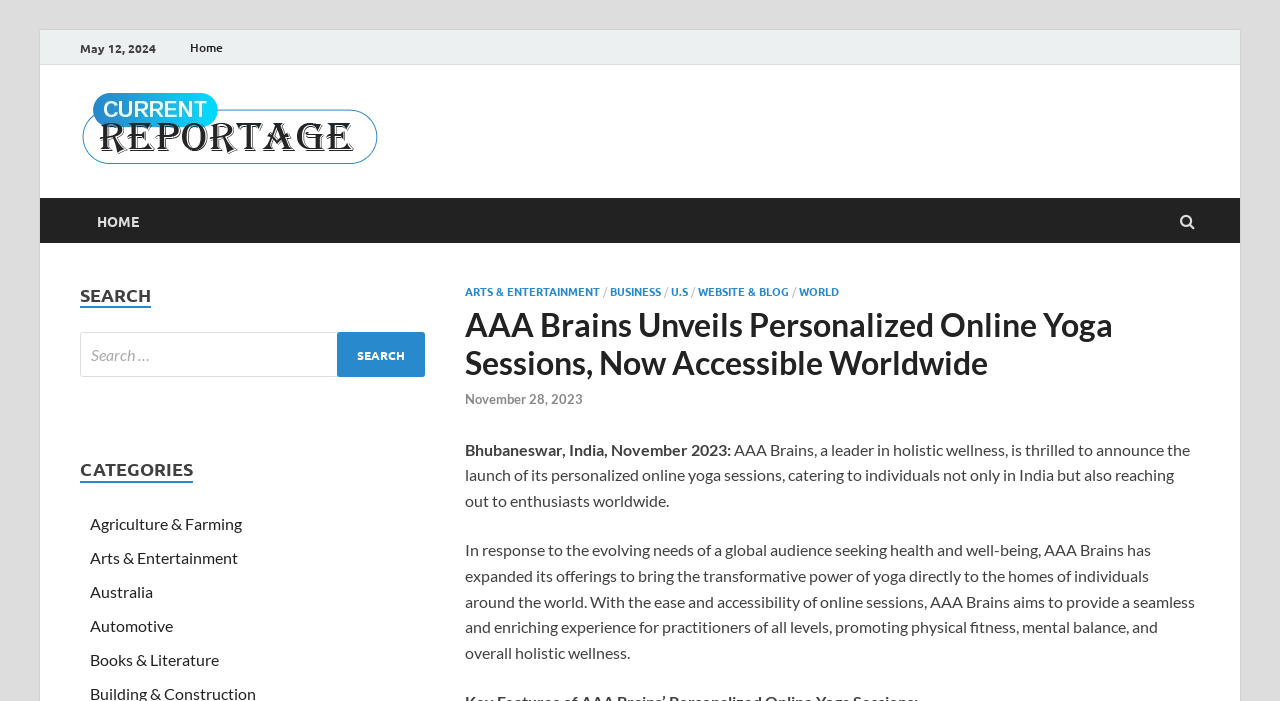Utilize the details in the image to give a detailed response to the question: What is the name of the company launching personalized online yoga sessions?

I read the static text element that announces the launch of personalized online yoga sessions and found the name of the company, 'AAA Brains', which is a leader in holistic wellness.